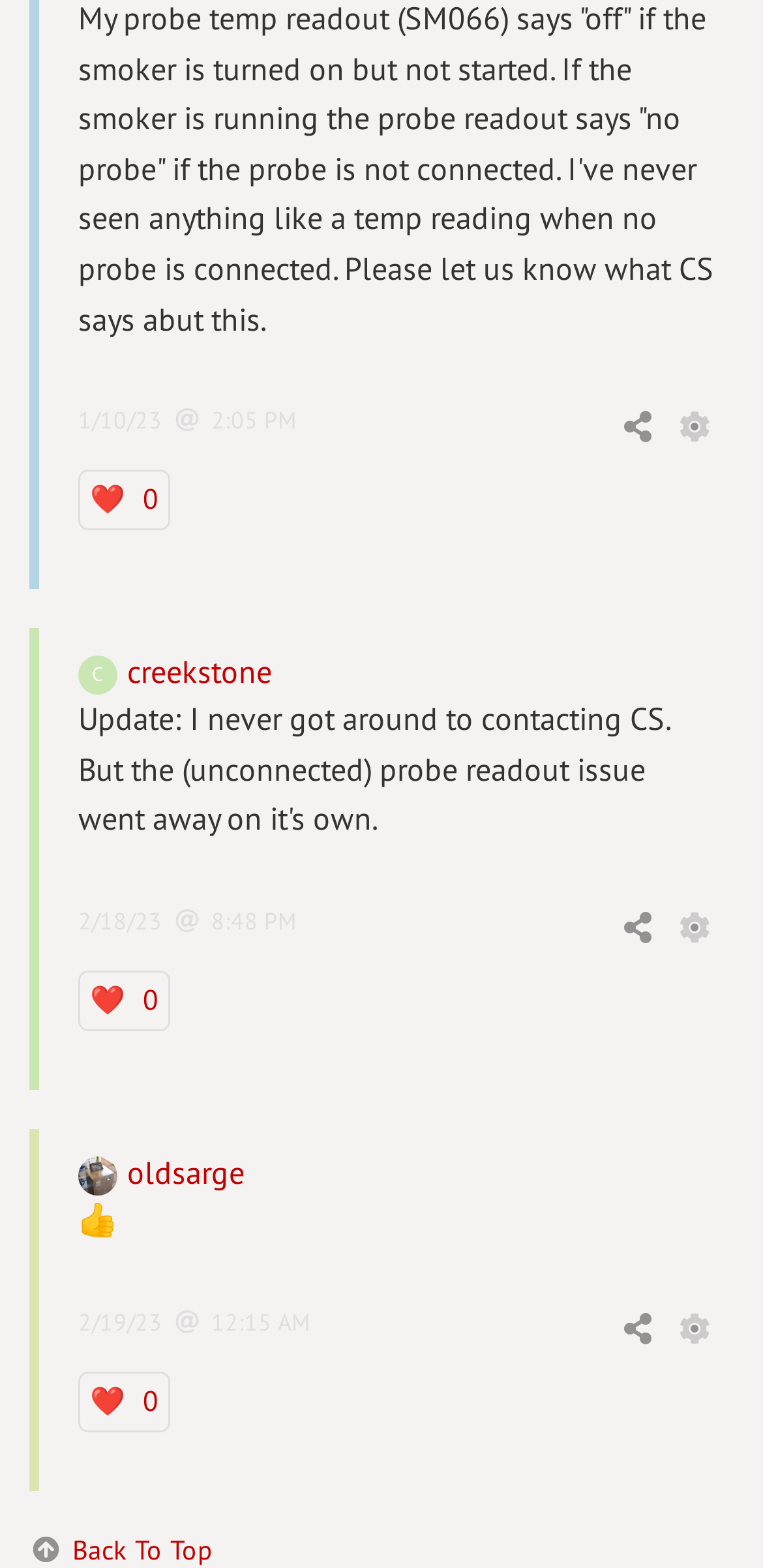Locate the bounding box coordinates of the area where you should click to accomplish the instruction: "View oldsarge's profile".

[0.103, 0.735, 0.167, 0.76]